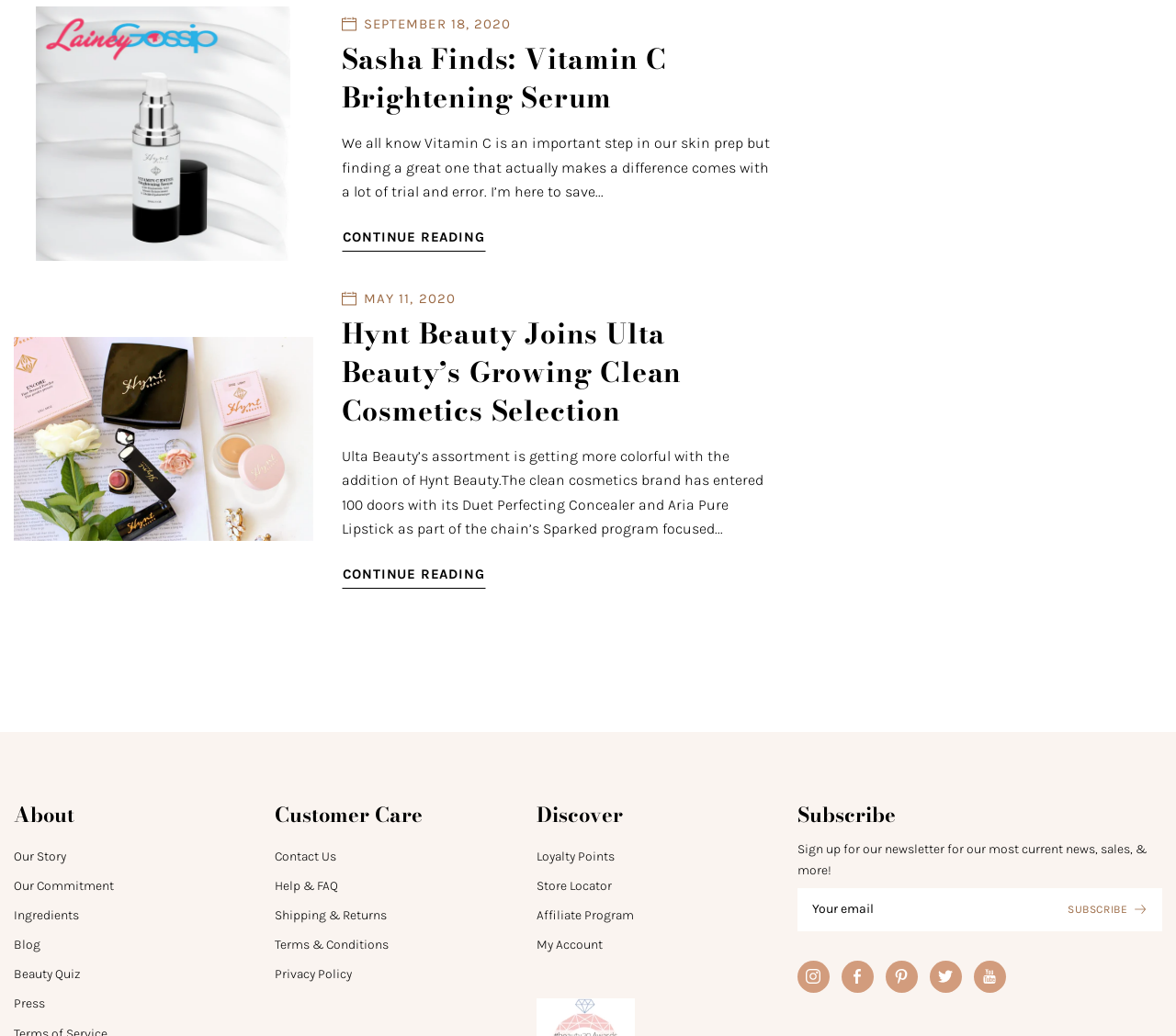What is the category of the link 'Spring makeup collection'?
Using the image, give a concise answer in the form of a single word or short phrase.

Blog